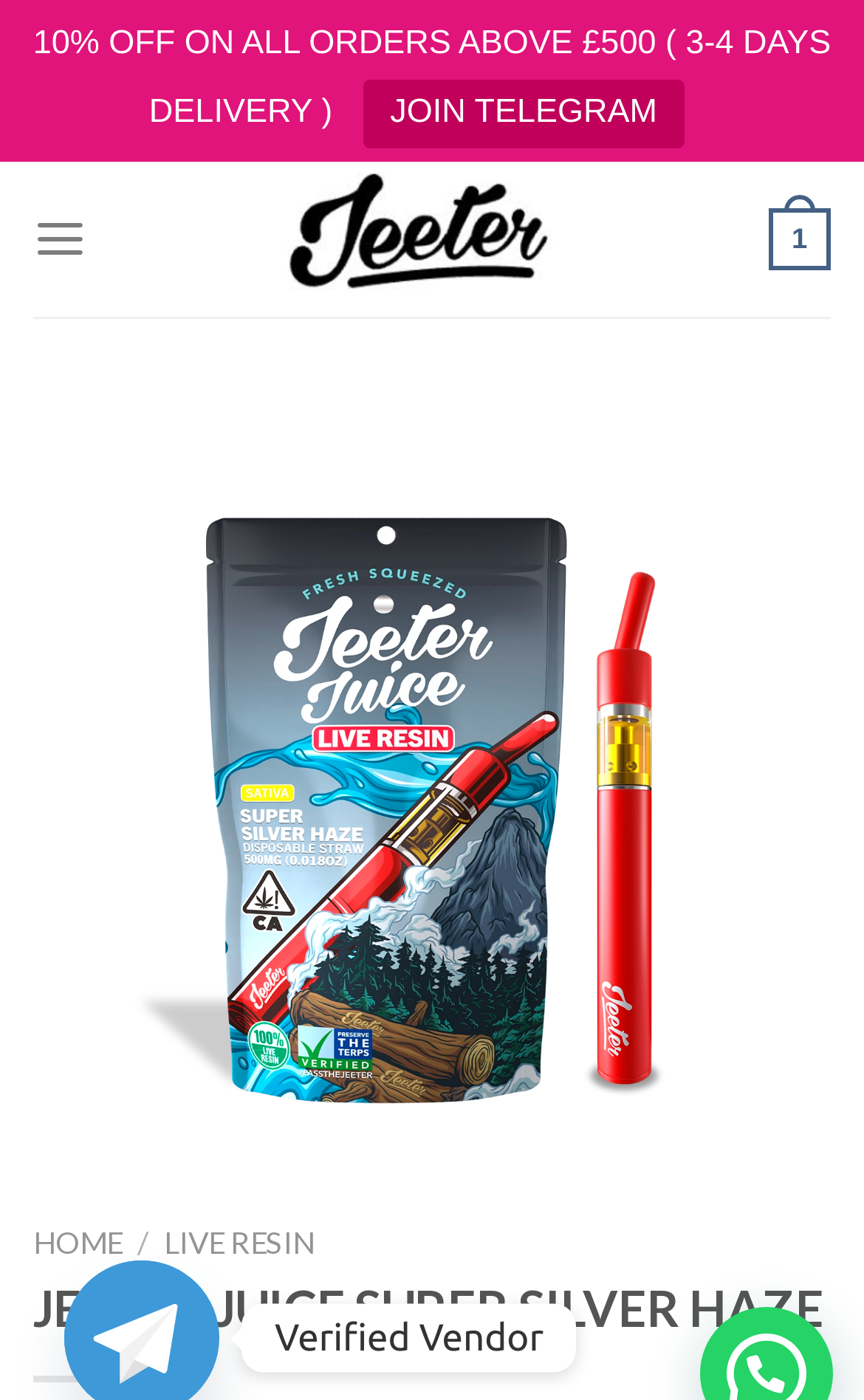How many navigation links are there?
Provide a thorough and detailed answer to the question.

There are four navigation links: 'HOME', 'LIVE RESIN', 'Menu', and 'Jeeter Juice Super Silver Haze'. These links are scattered throughout the page, but they all seem to be navigation links.